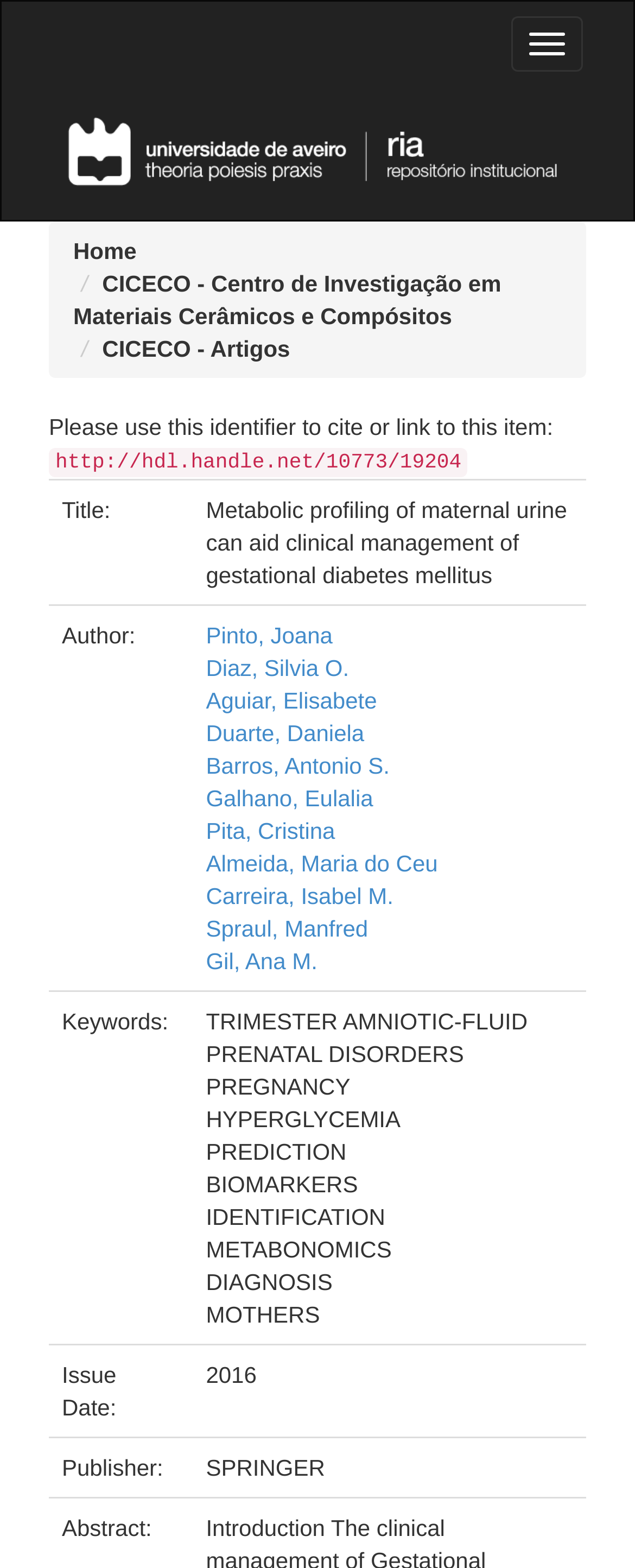What is the issue date of this research?
Based on the image, answer the question in a detailed manner.

I found the issue date of this research by looking at the section labeled 'Issue Date:' at the bottom of the webpage, where it is clearly displayed as '2016'.